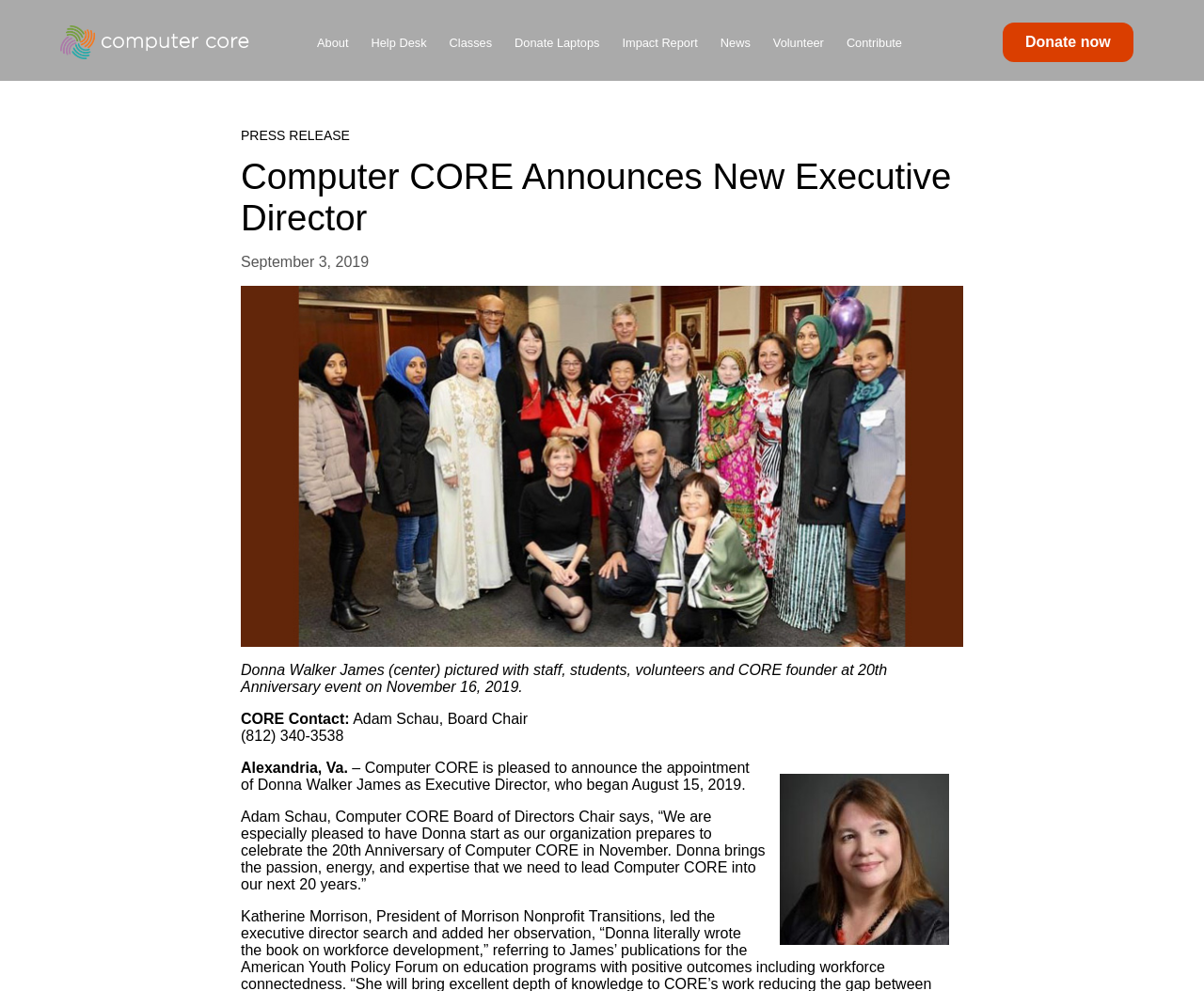Please identify the bounding box coordinates of the area that needs to be clicked to fulfill the following instruction: "Visit the 'CHAMPIONSHIP RULES AND AWARDS' page."

None